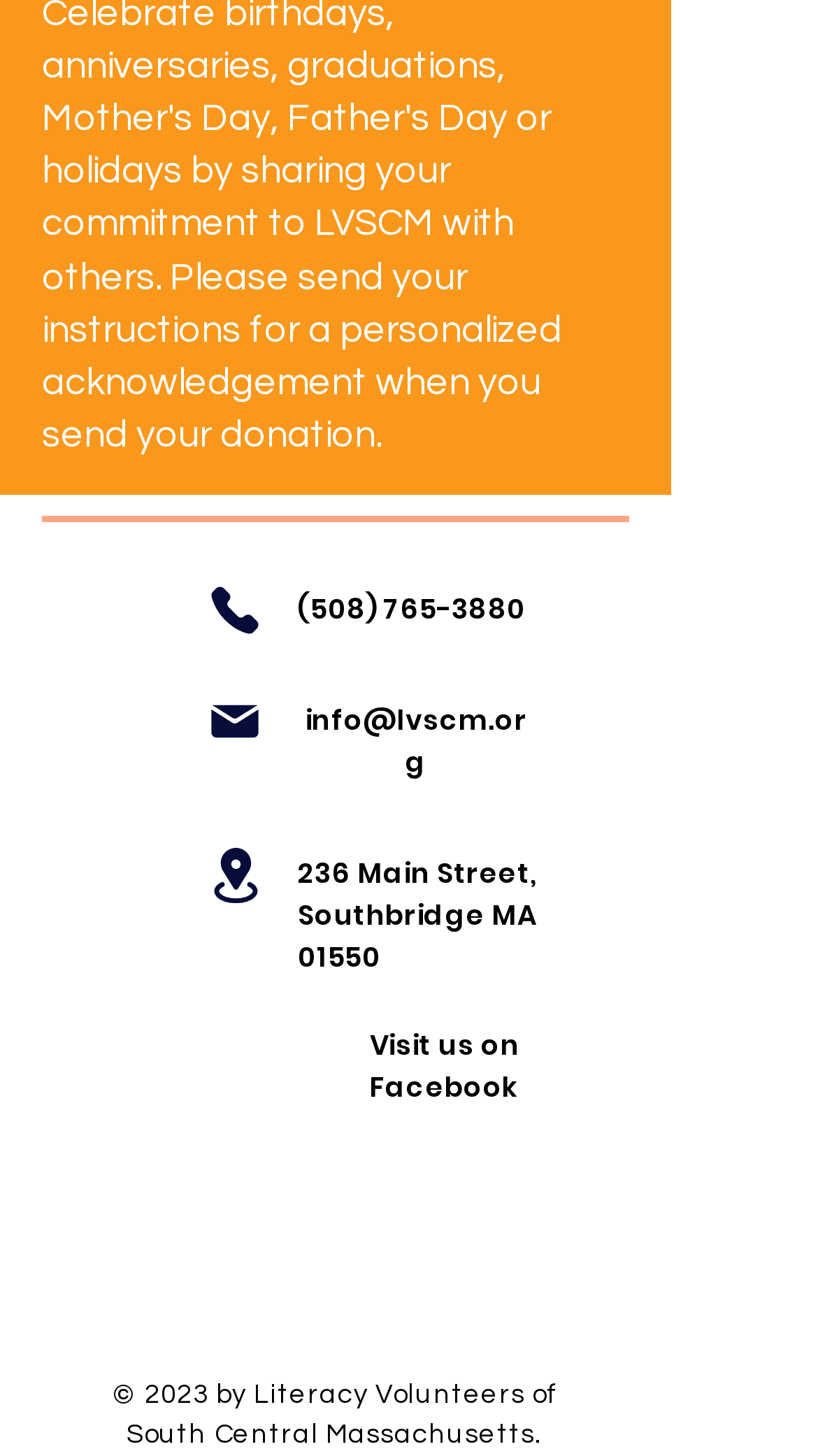Based on the visual content of the image, answer the question thoroughly: What is the email address?

The email address can be found in the heading element with the text 'info@lvscm.org', which is located below the phone number.